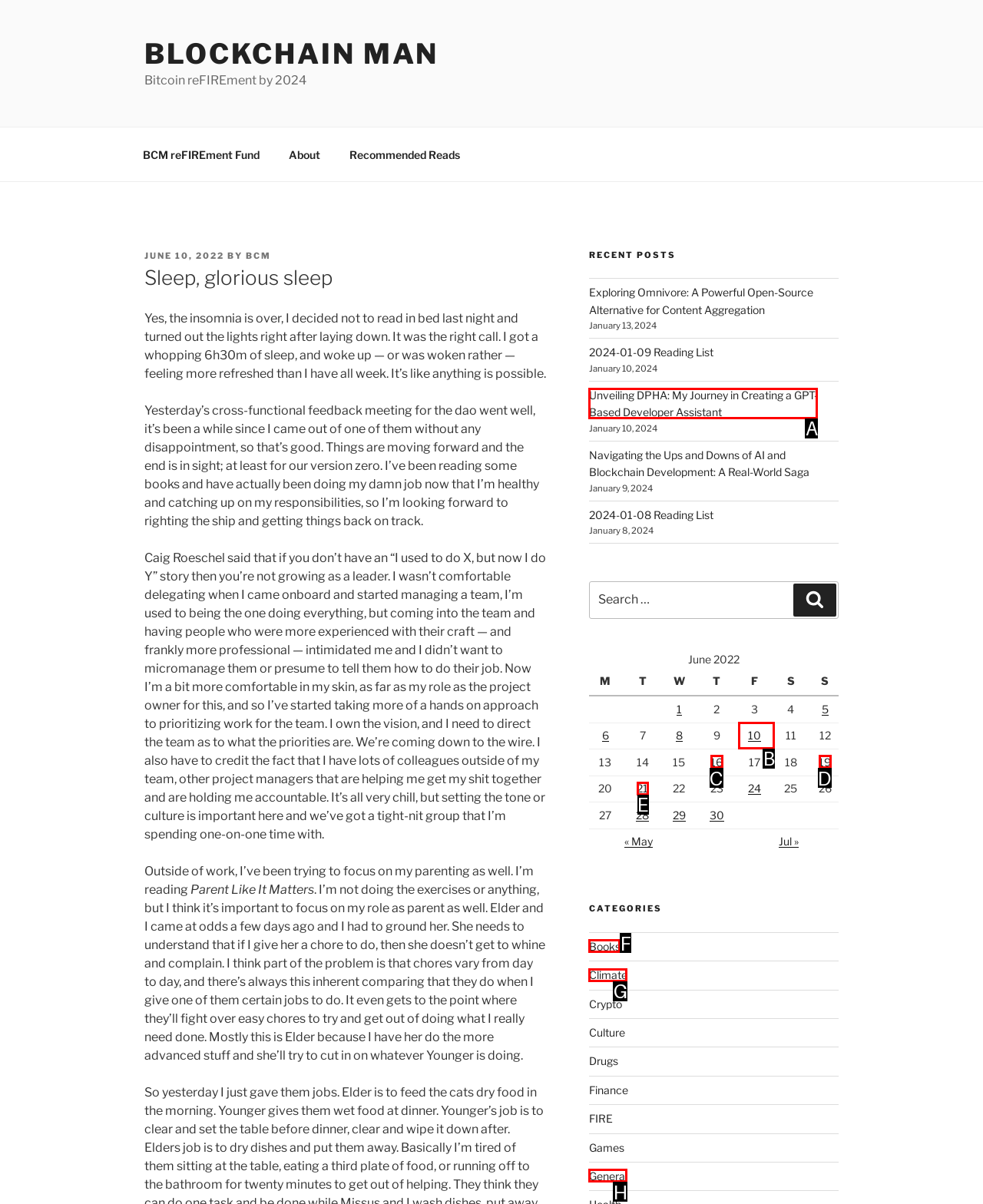Identify the correct UI element to click on to achieve the task: Search for something. Provide the letter of the appropriate element directly from the available choices.

None